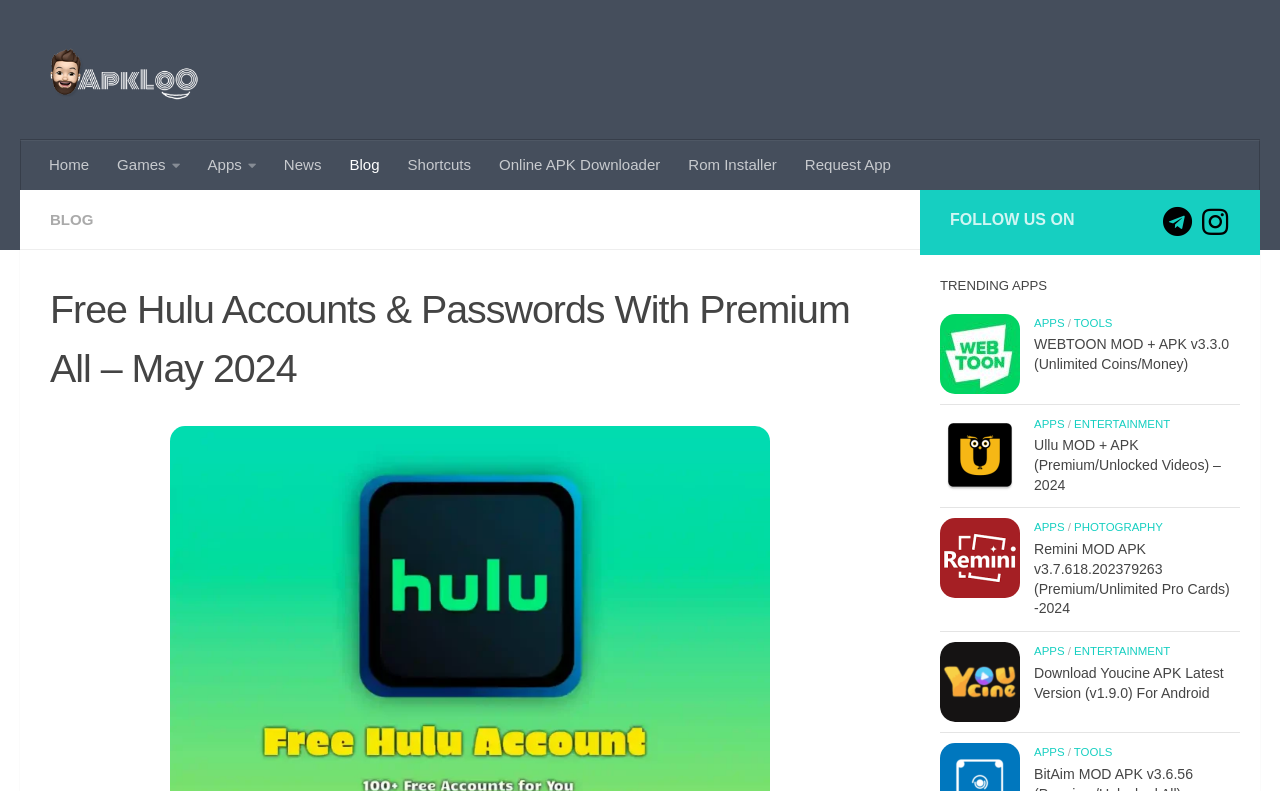Determine the bounding box for the HTML element described here: "Request App". The coordinates should be given as [left, top, right, bottom] with each number being a float between 0 and 1.

[0.618, 0.177, 0.707, 0.24]